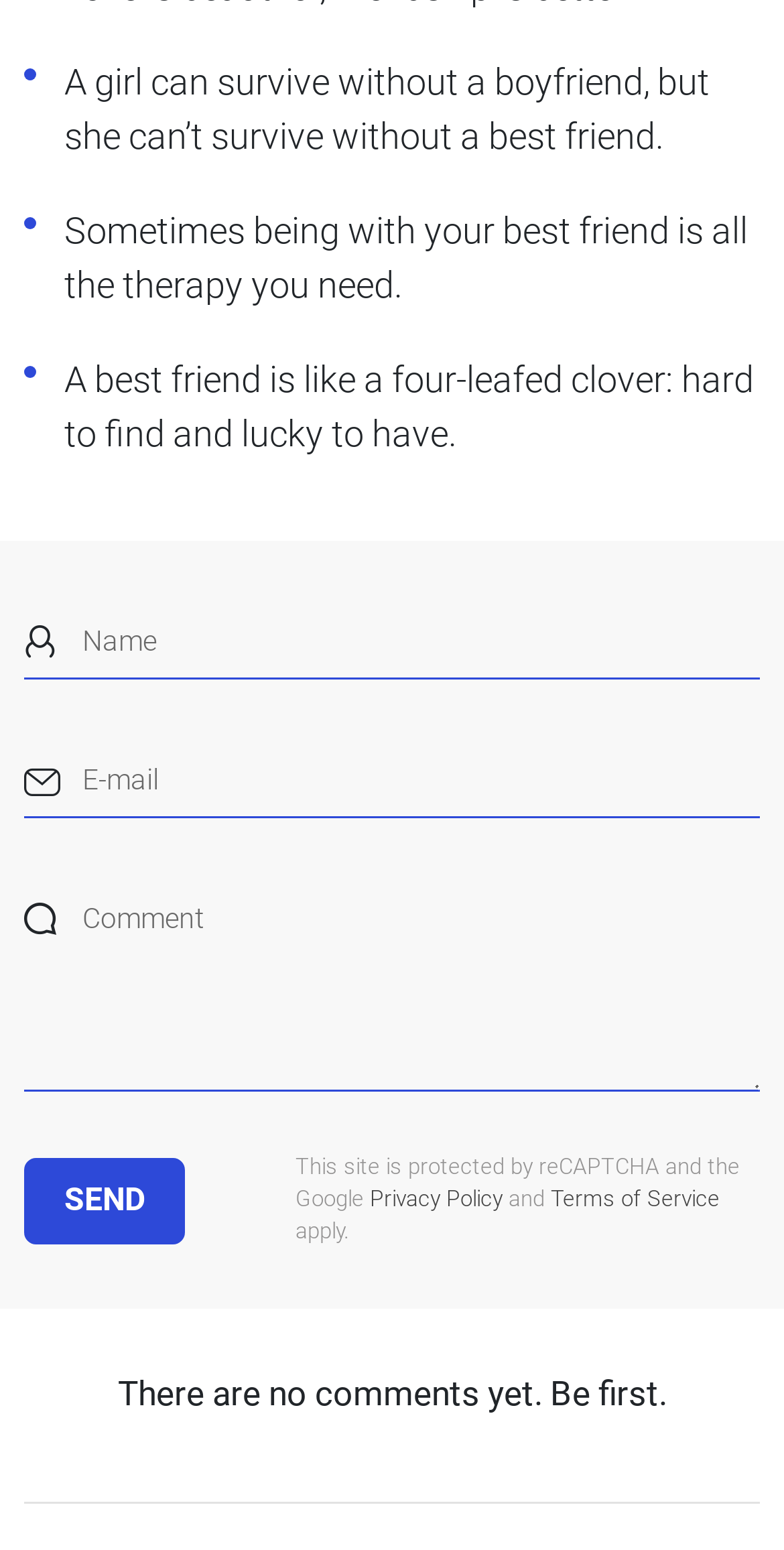What is the function of the 'SEND' button?
Please answer the question with a single word or phrase, referencing the image.

To submit the comment